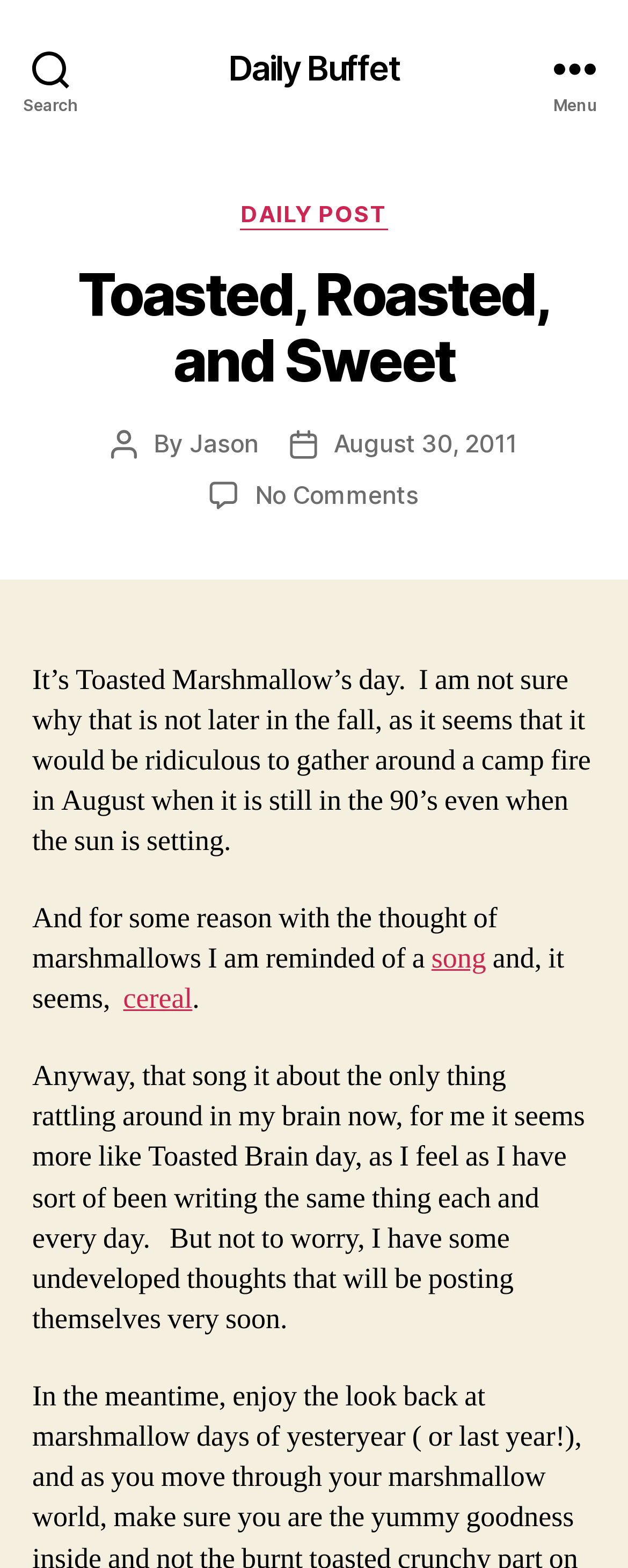Please identify the bounding box coordinates of the element on the webpage that should be clicked to follow this instruction: "login to the account". The bounding box coordinates should be given as four float numbers between 0 and 1, formatted as [left, top, right, bottom].

None